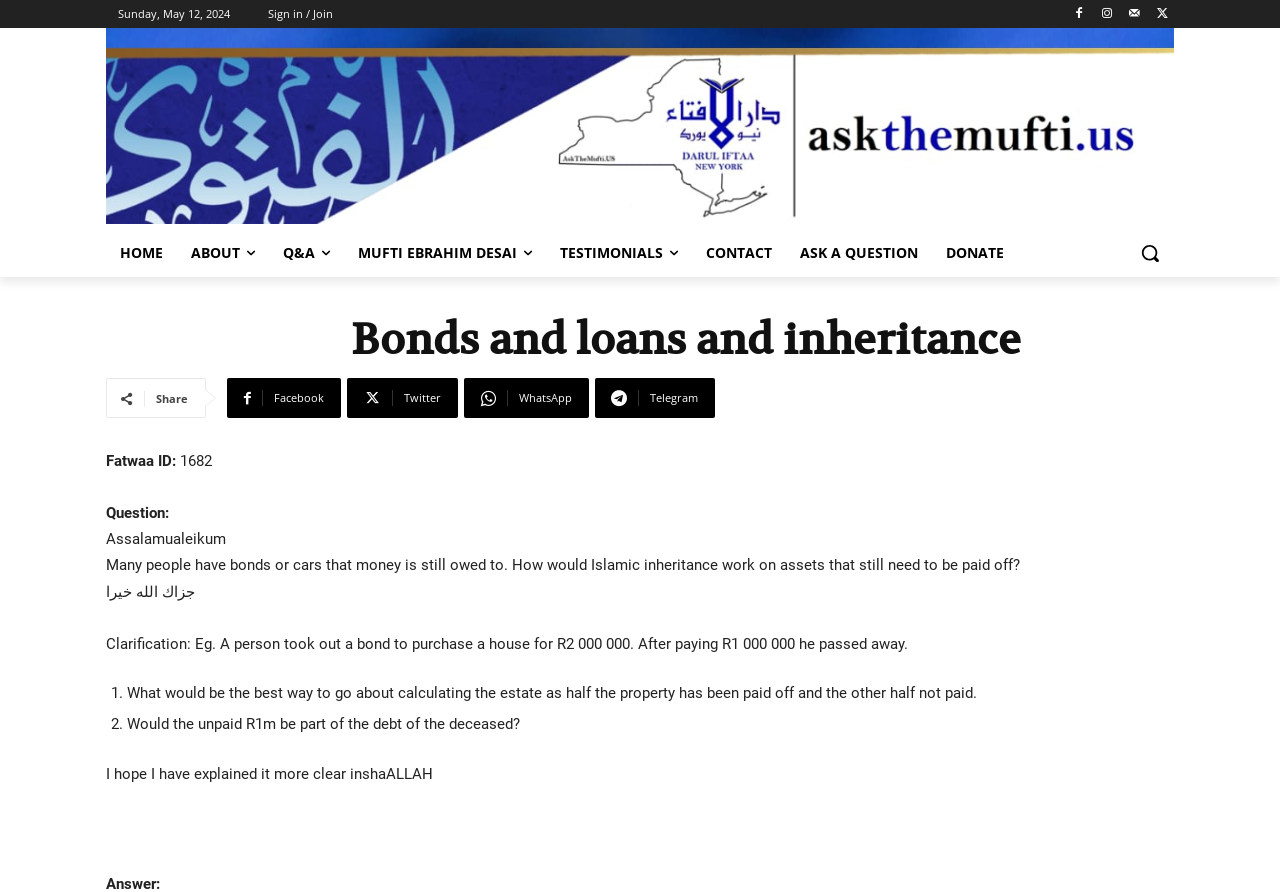Identify the bounding box coordinates of the region I need to click to complete this instruction: "Donate".

[0.728, 0.257, 0.795, 0.311]